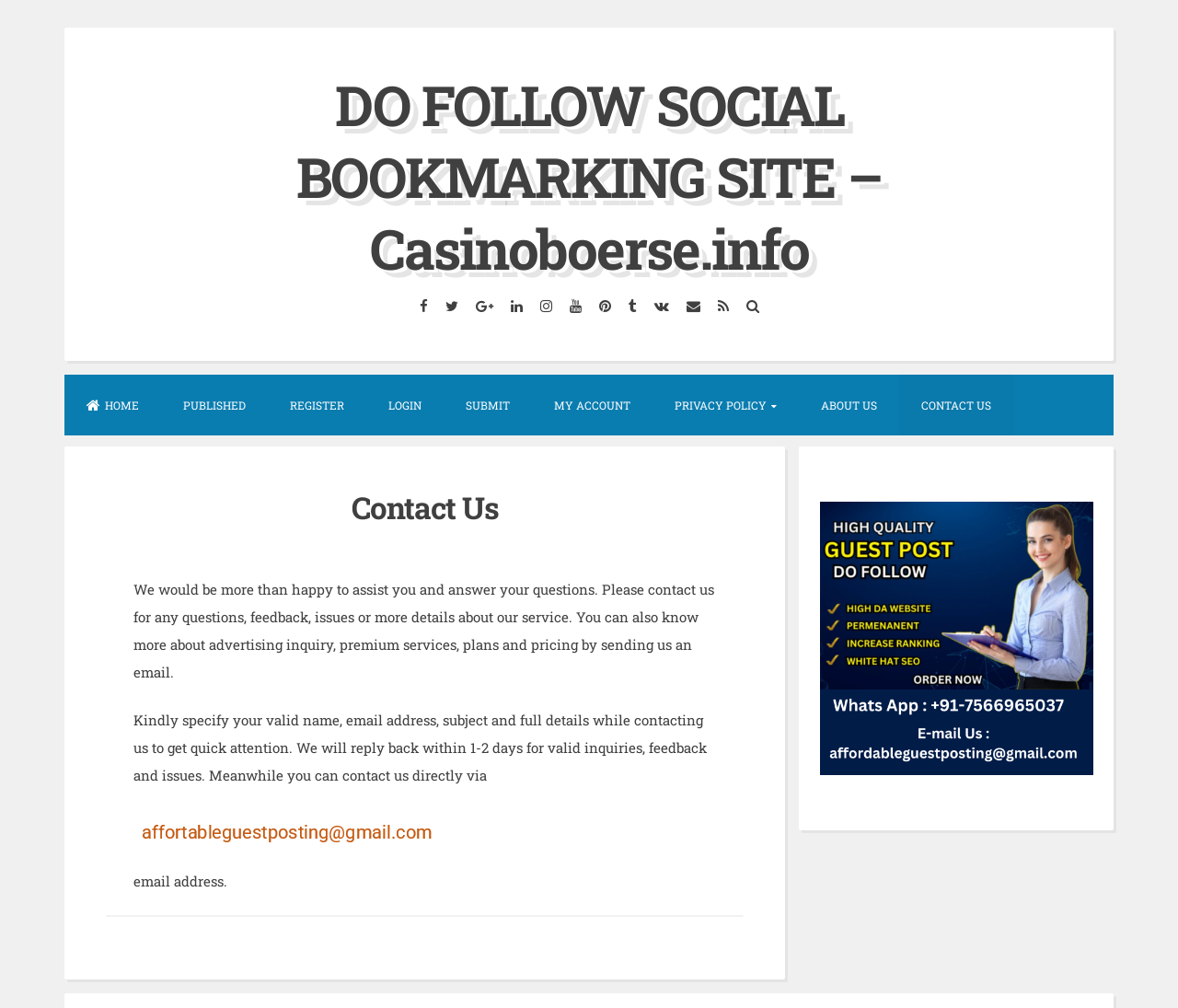Identify the bounding box coordinates for the UI element that matches this description: "MY ACCOUNT".

[0.452, 0.371, 0.554, 0.432]